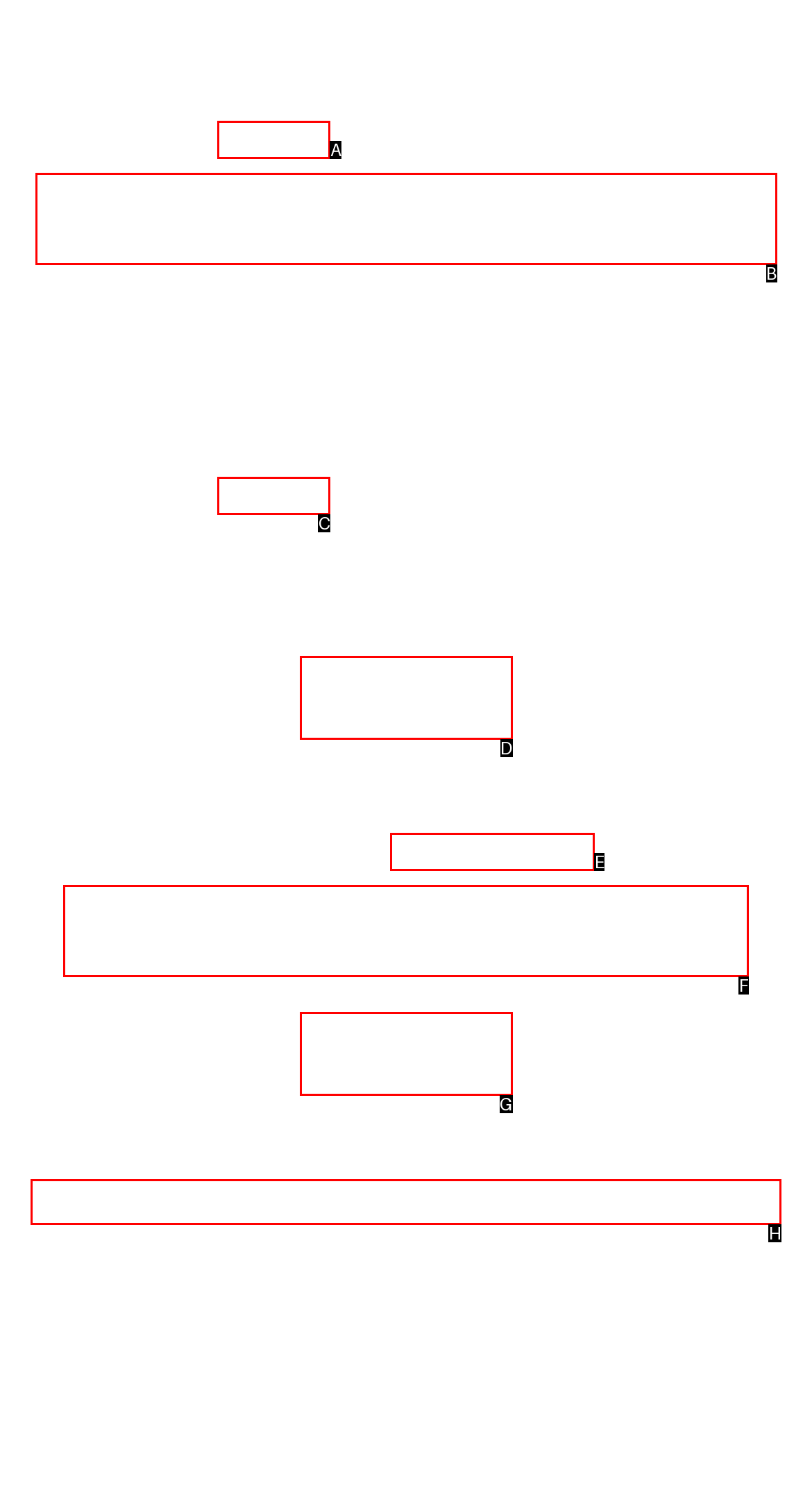Tell me which option I should click to complete the following task: view the 'POPULAR POST' section Answer with the option's letter from the given choices directly.

H